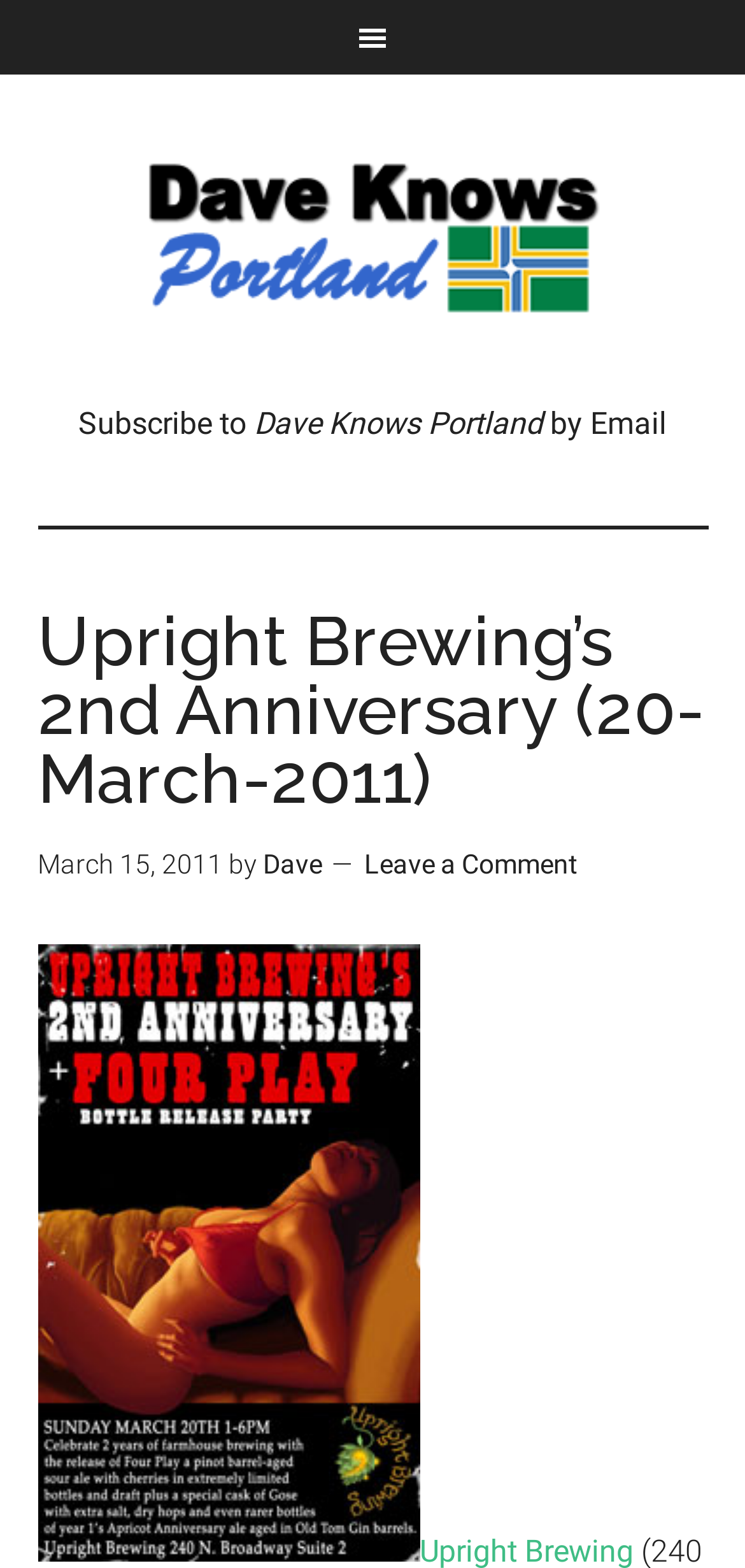Highlight the bounding box of the UI element that corresponds to this description: "Leave a Comment".

[0.488, 0.541, 0.776, 0.561]